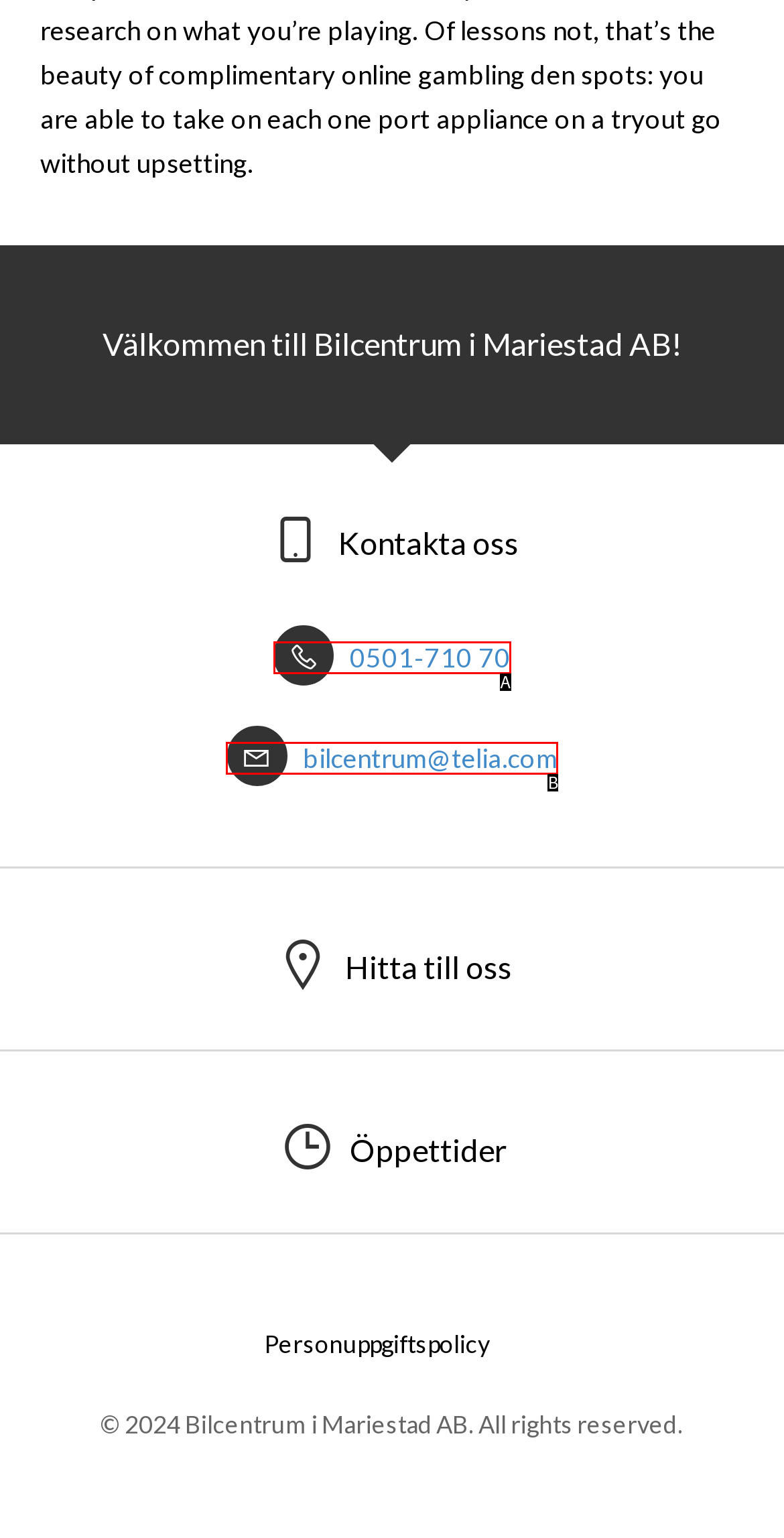Determine which option matches the element description: 0501-710 70
Answer using the letter of the correct option.

A